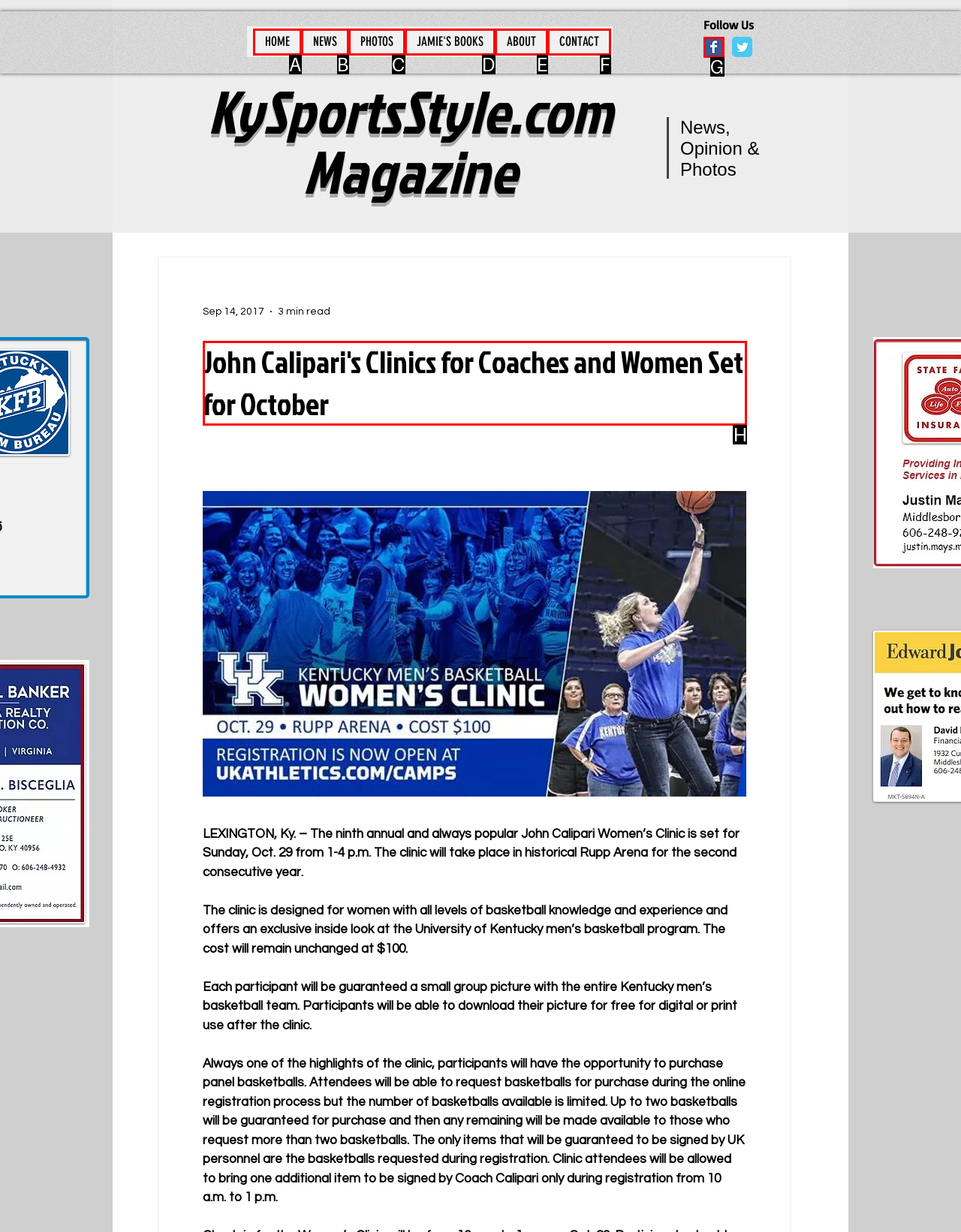Which letter corresponds to the correct option to complete the task: Read more about John Calipari's Clinics for Coaches and Women?
Answer with the letter of the chosen UI element.

H